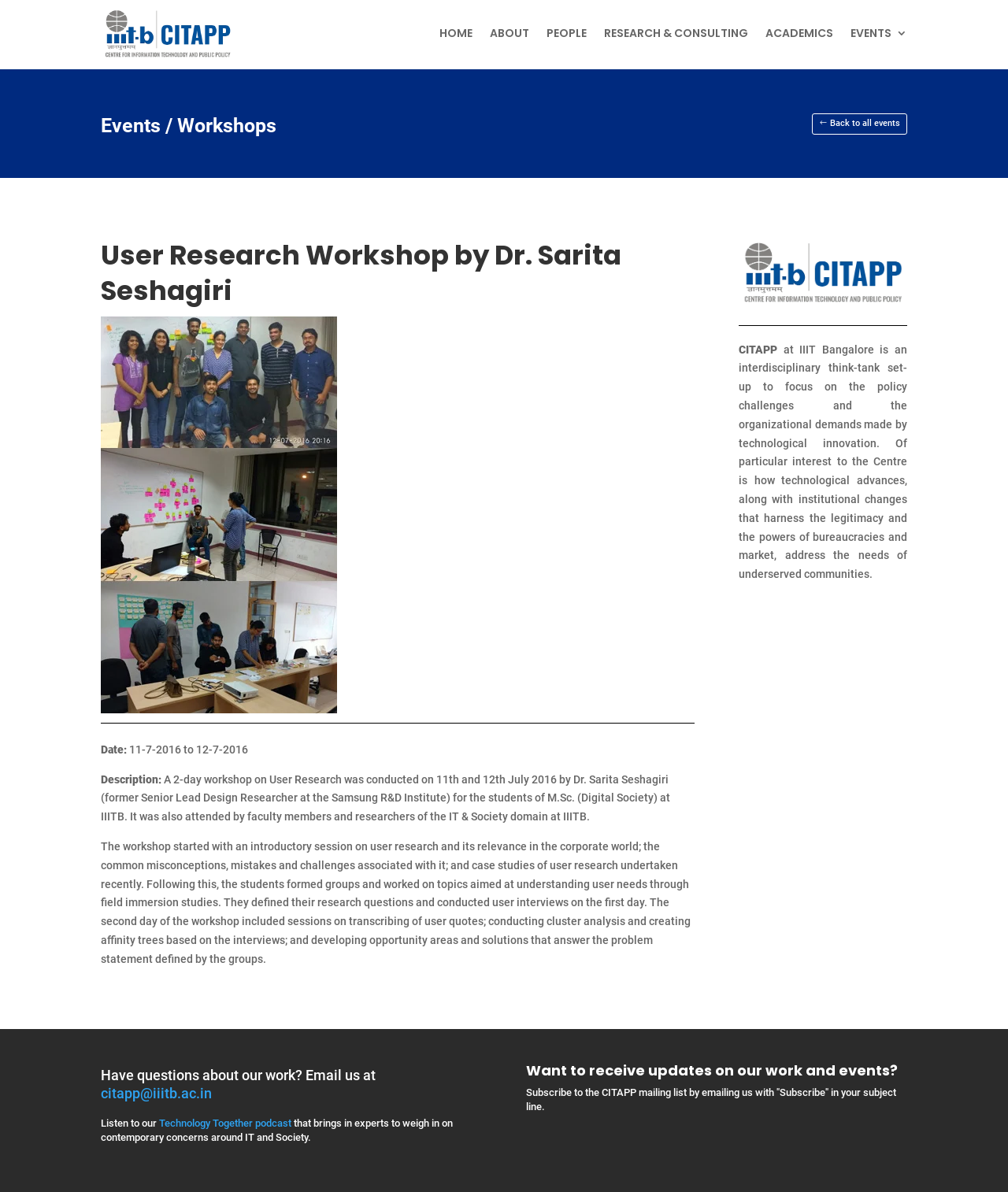Locate the bounding box coordinates of the clickable region to complete the following instruction: "Email citapp@iiitb.ac.in for inquiries."

[0.1, 0.91, 0.21, 0.924]